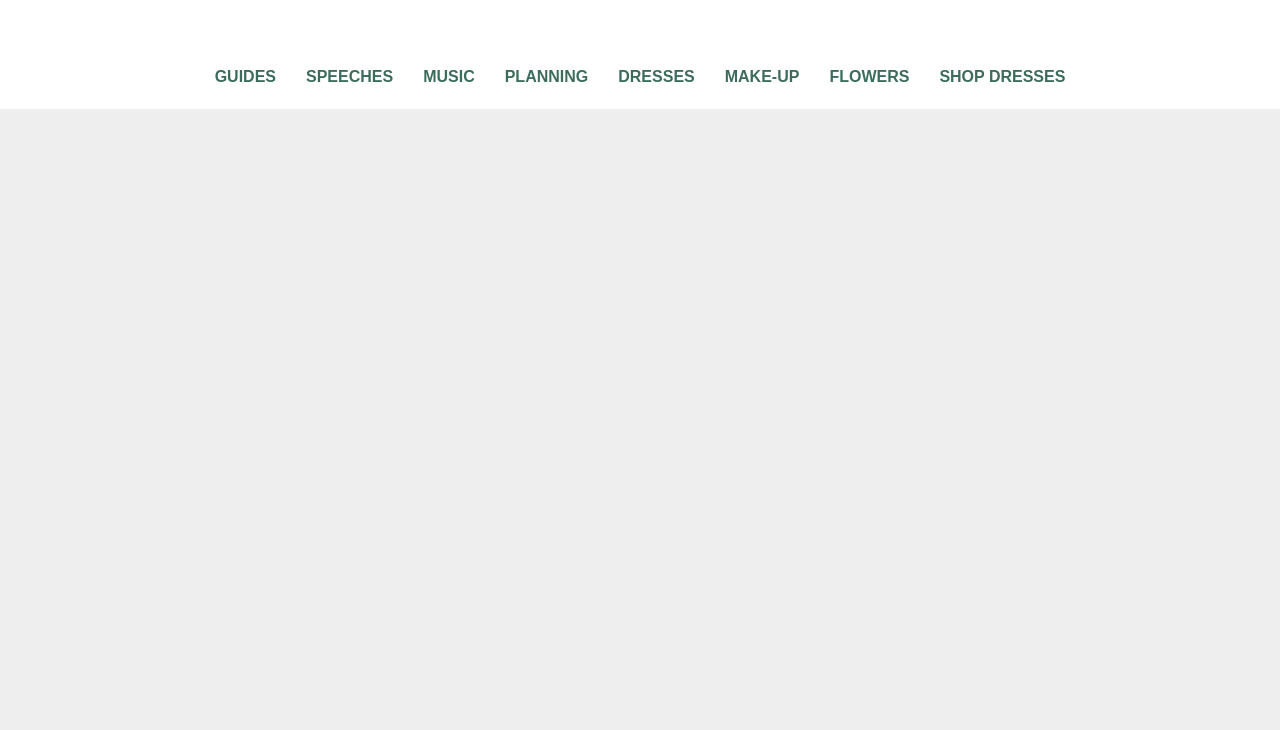Answer succinctly with a single word or phrase:
What is the category of the link 'FLOWERS'?

Wedding